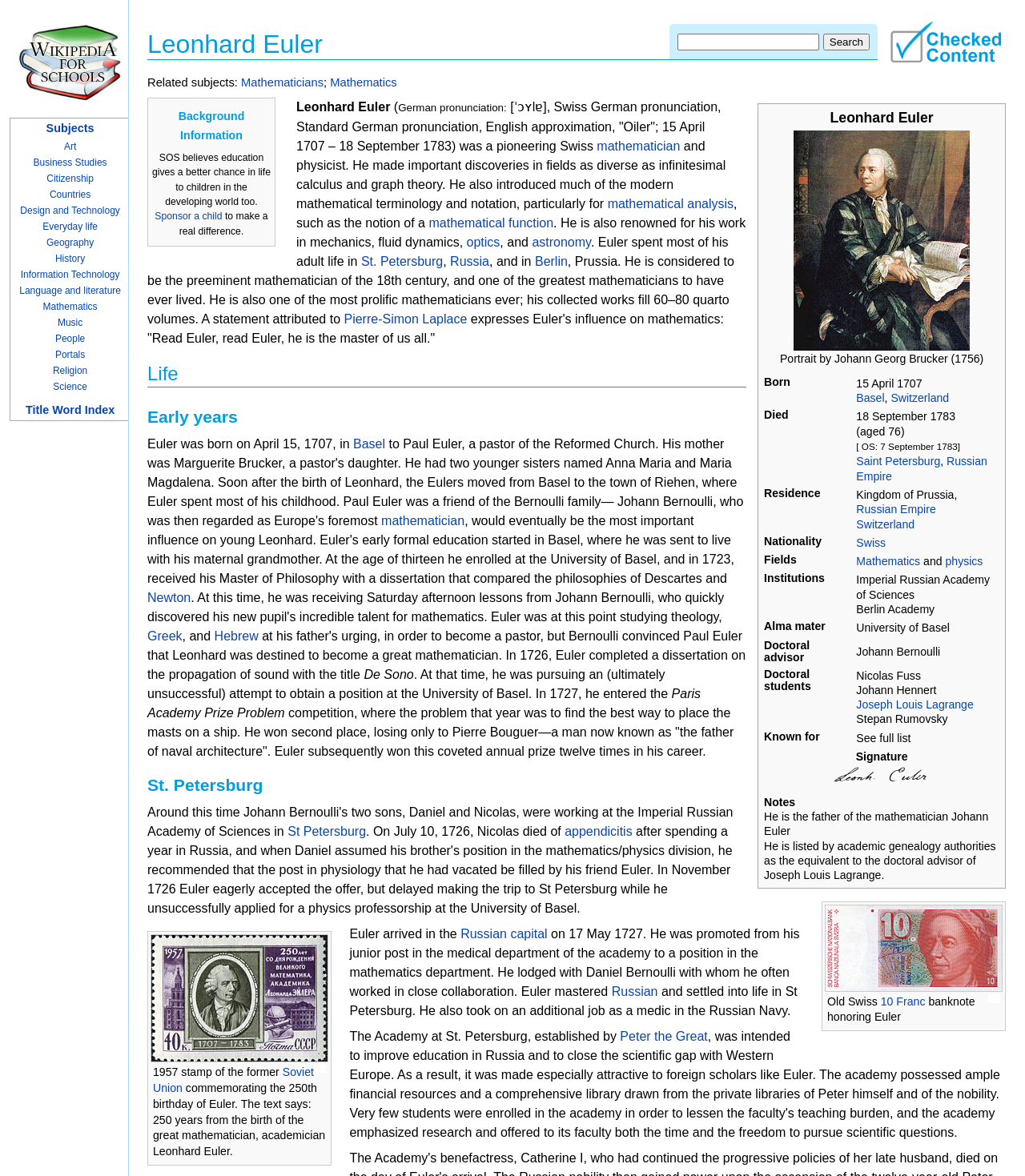Could you specify the bounding box coordinates for the clickable section to complete the following instruction: "Sponsor a child"?

[0.151, 0.179, 0.217, 0.189]